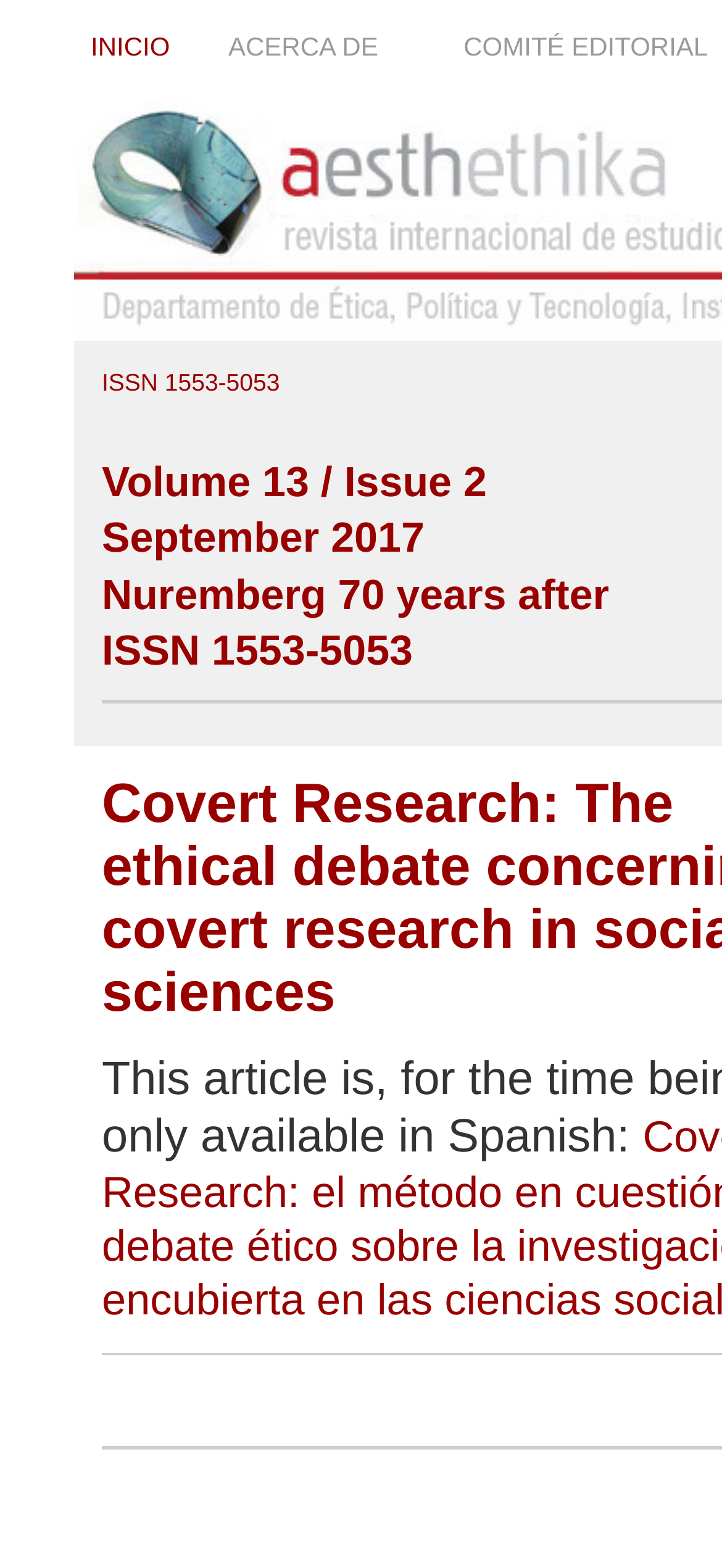Respond to the question below with a single word or phrase: Is there an image on the webpage?

Yes